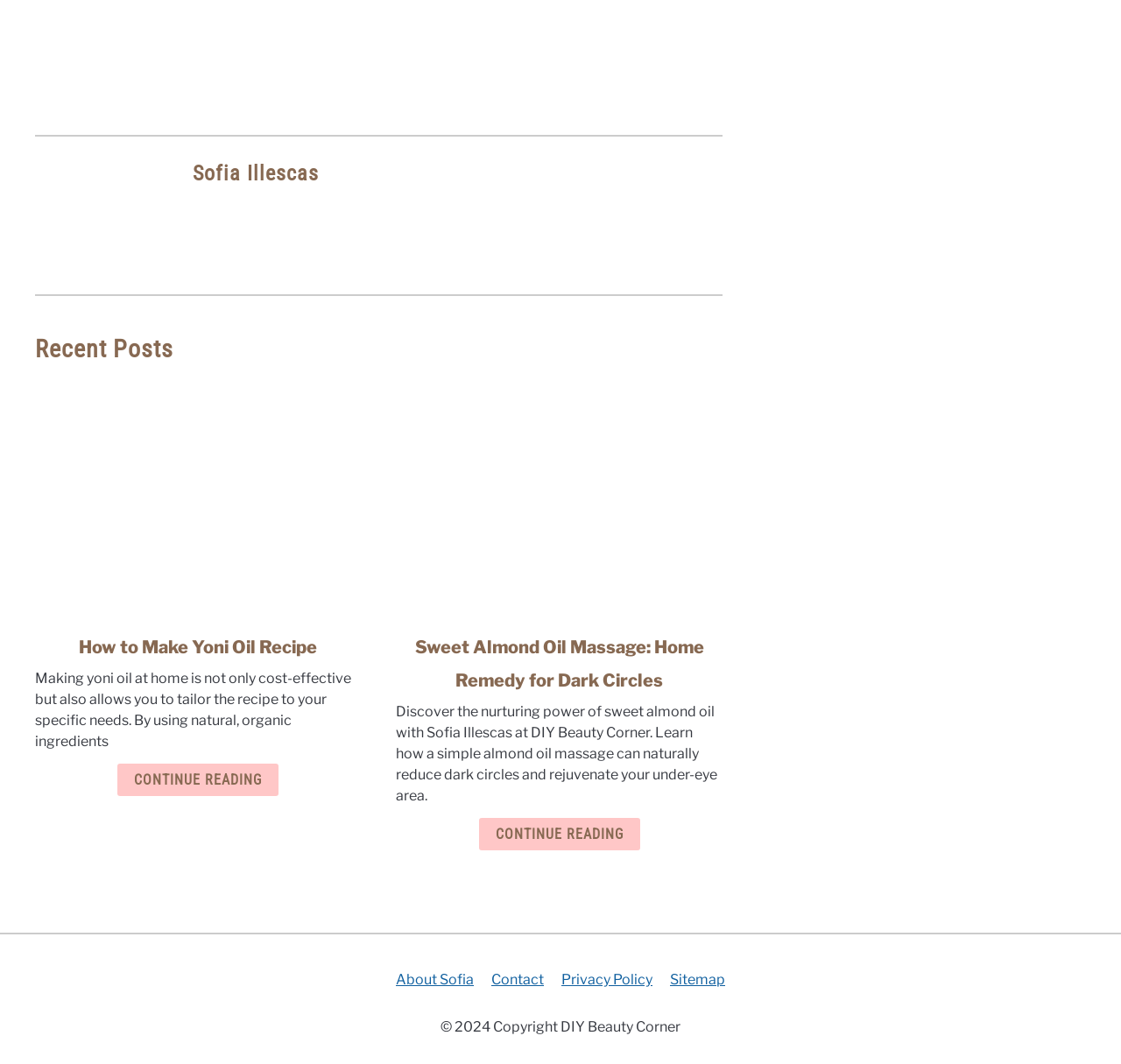Please determine the bounding box coordinates of the element's region to click for the following instruction: "Check the website's Privacy Policy".

[0.501, 0.913, 0.582, 0.928]